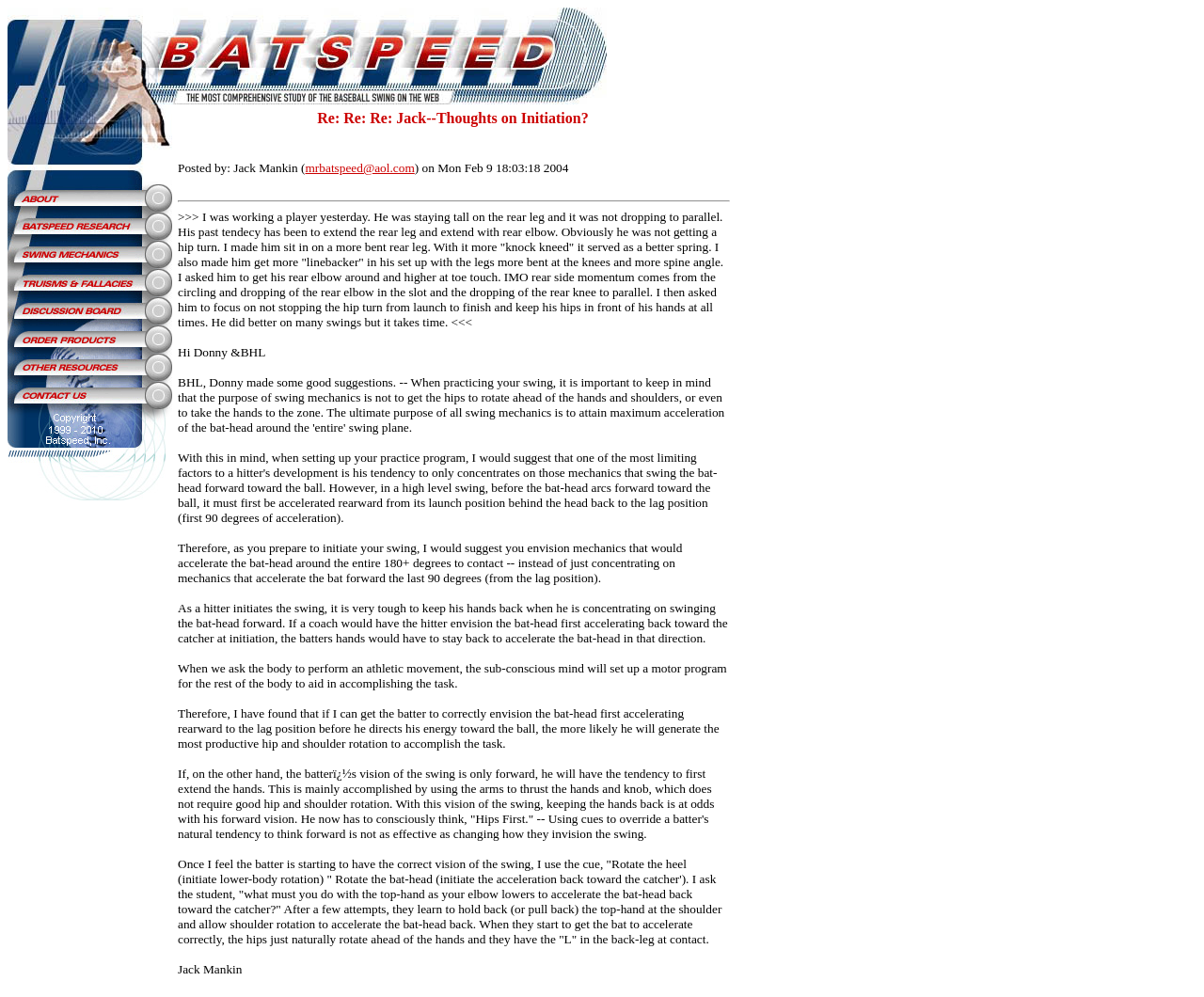Provide a one-word or one-phrase answer to the question:
What is the main topic of this website?

Baseball swing